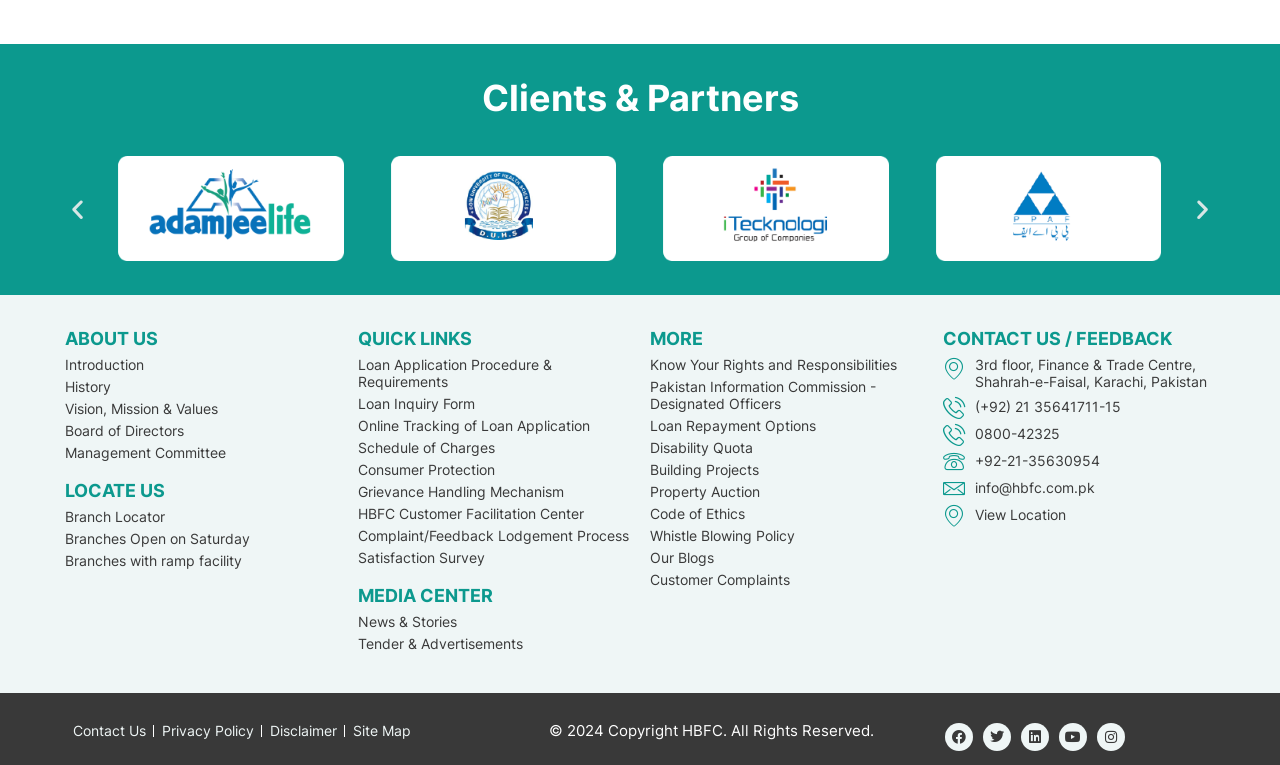Please provide the bounding box coordinate of the region that matches the element description: Online Tracking of Loan Application. Coordinates should be in the format (top-left x, top-left y, bottom-right x, bottom-right y) and all values should be between 0 and 1.

[0.279, 0.546, 0.492, 0.569]